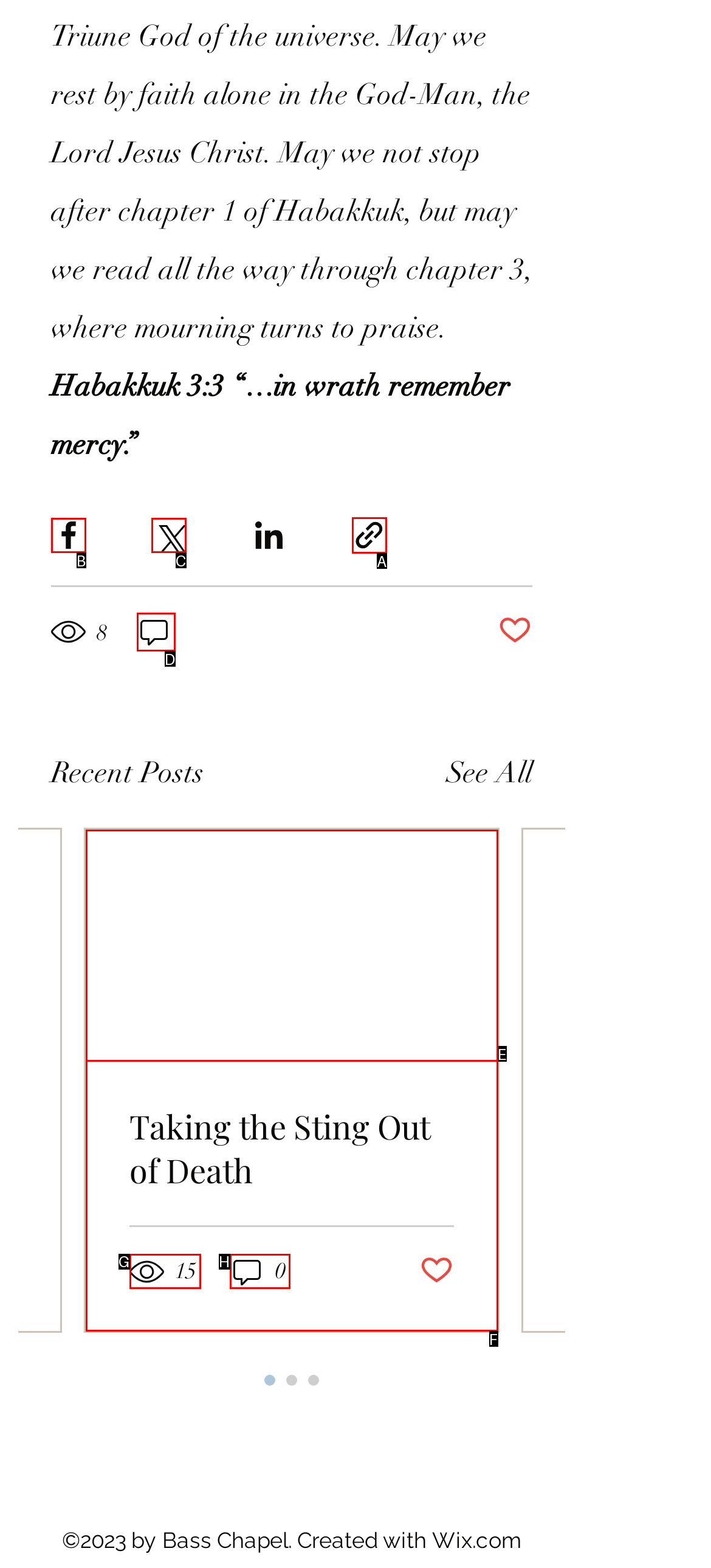Identify the correct option to click in order to complete this task: Share via link
Answer with the letter of the chosen option directly.

A